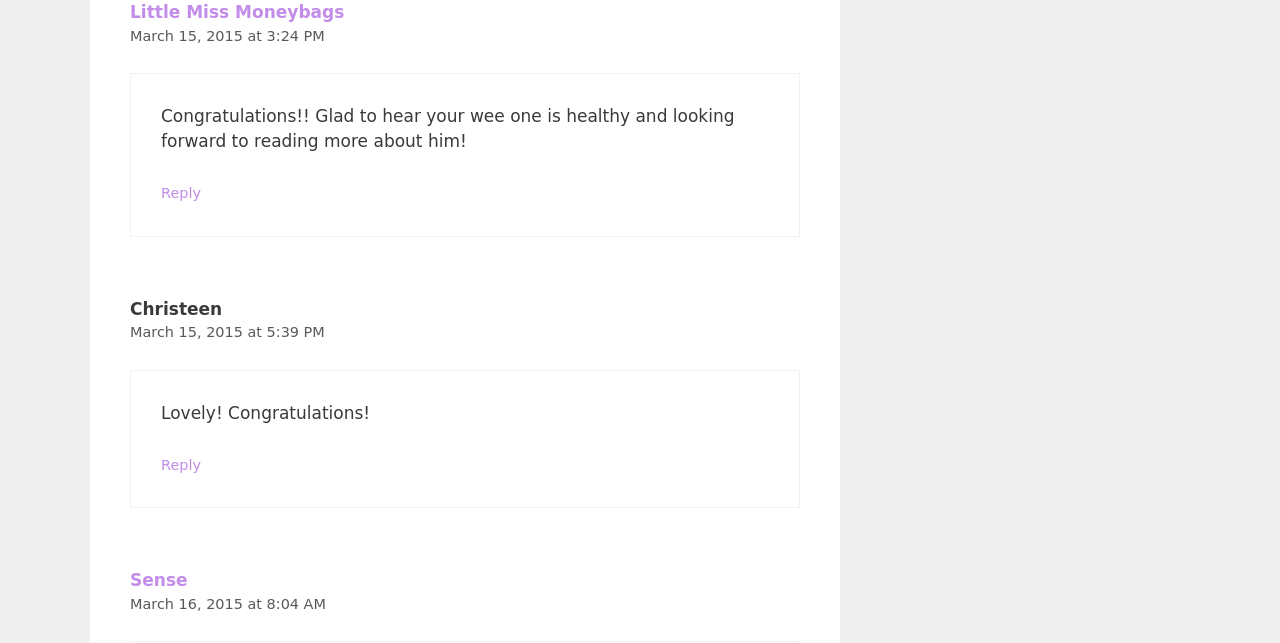How many comments are on the webpage?
Observe the image and answer the question with a one-word or short phrase response.

At least 3